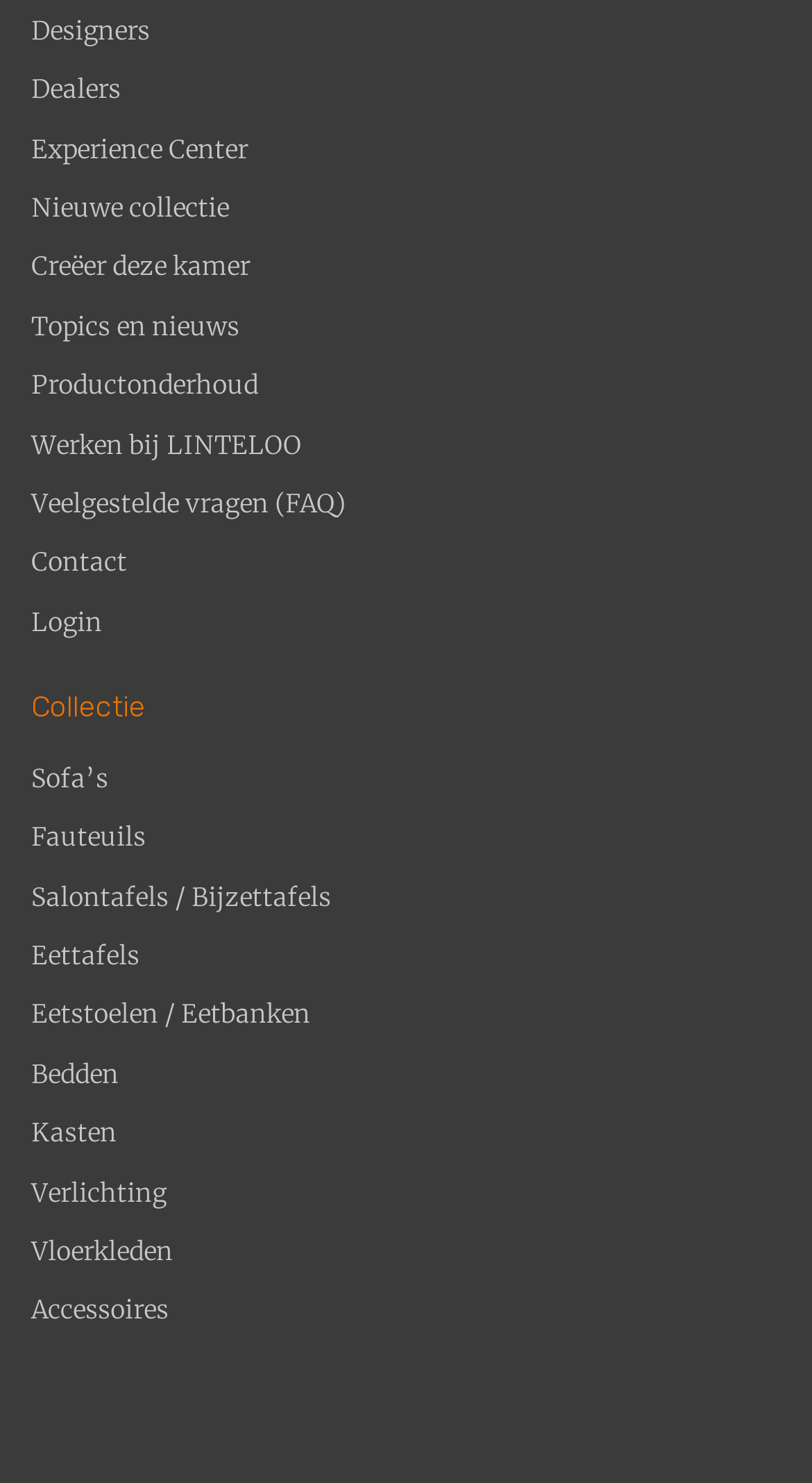What is the last link on the top navigation bar?
Refer to the image and provide a concise answer in one word or phrase.

Login